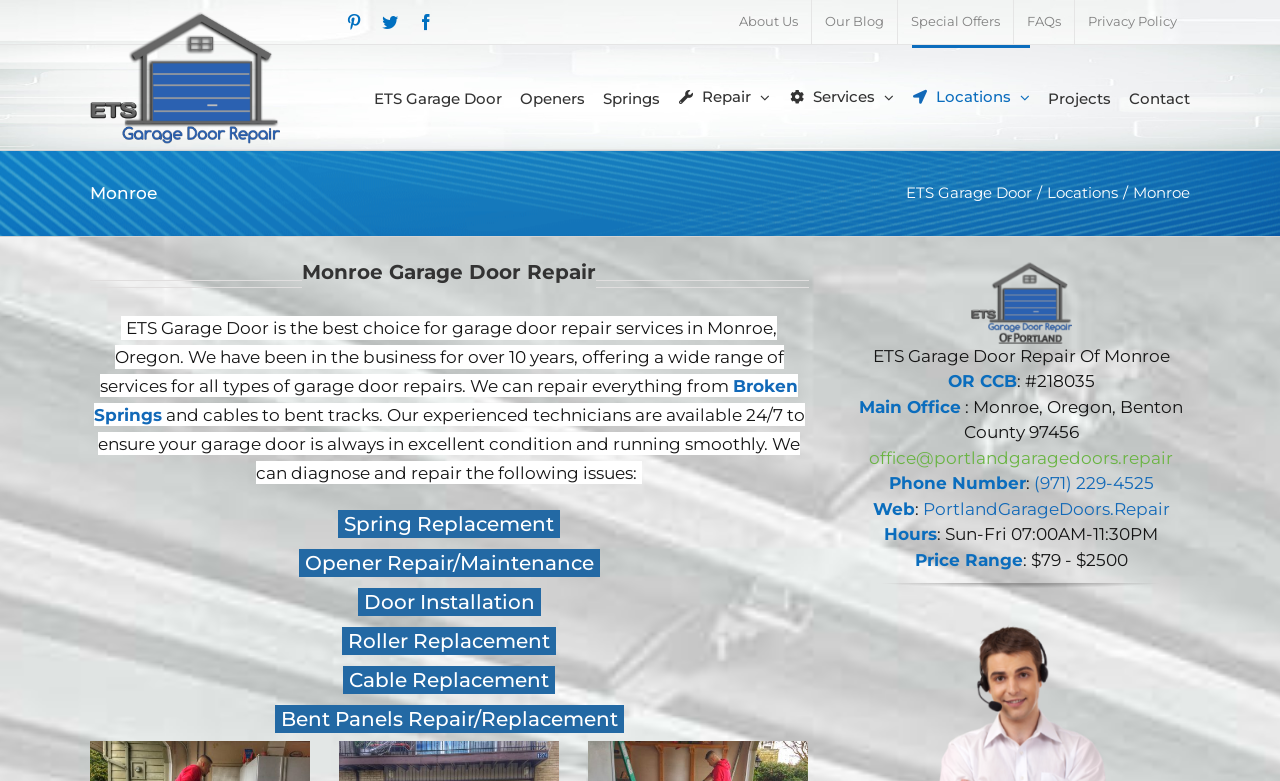Please identify the coordinates of the bounding box for the clickable region that will accomplish this instruction: "View ETS Garage Door services".

[0.292, 0.058, 0.392, 0.19]